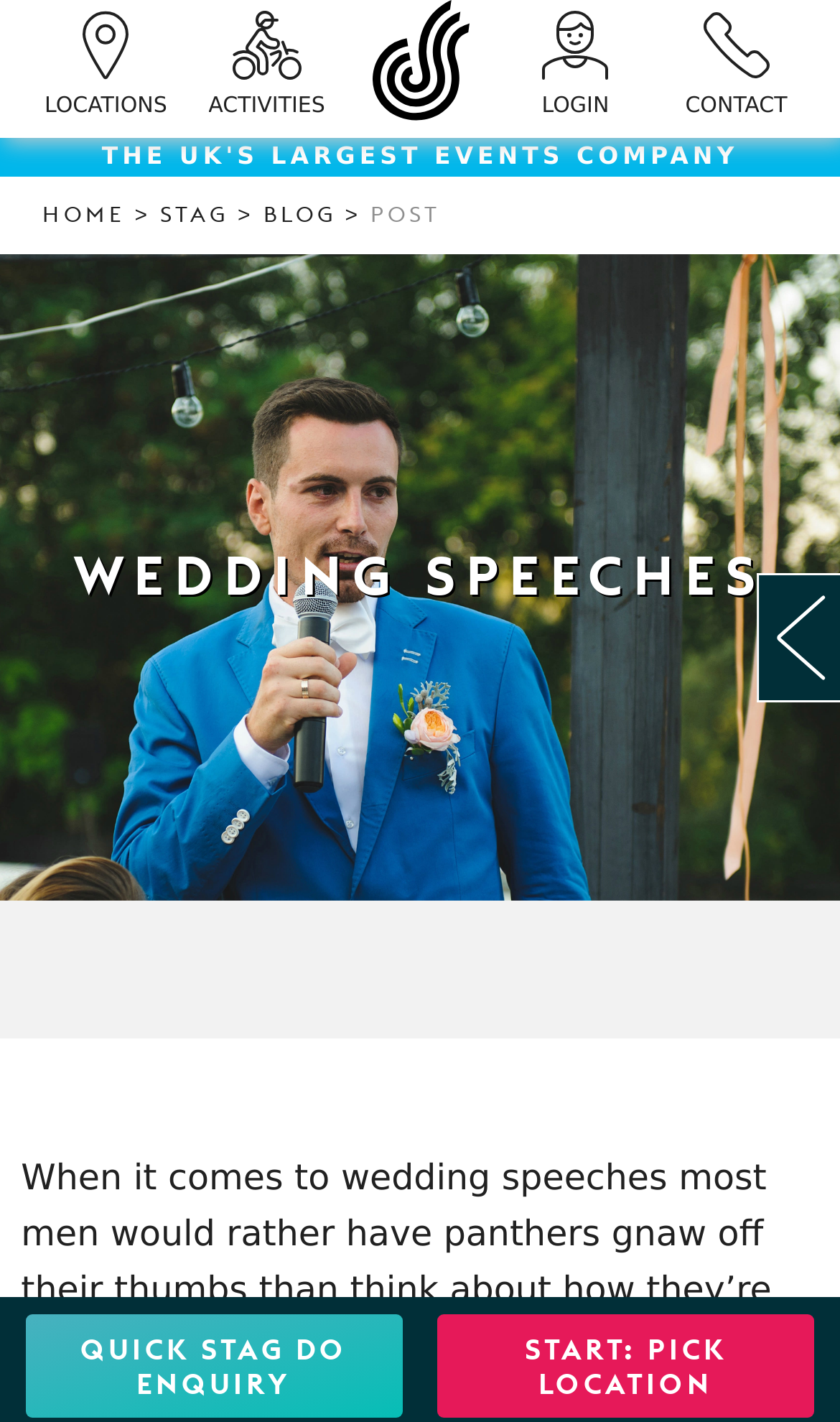What type of content is likely to be found in the blog section?
Provide a concise answer using a single word or phrase based on the image.

Wedding-related articles